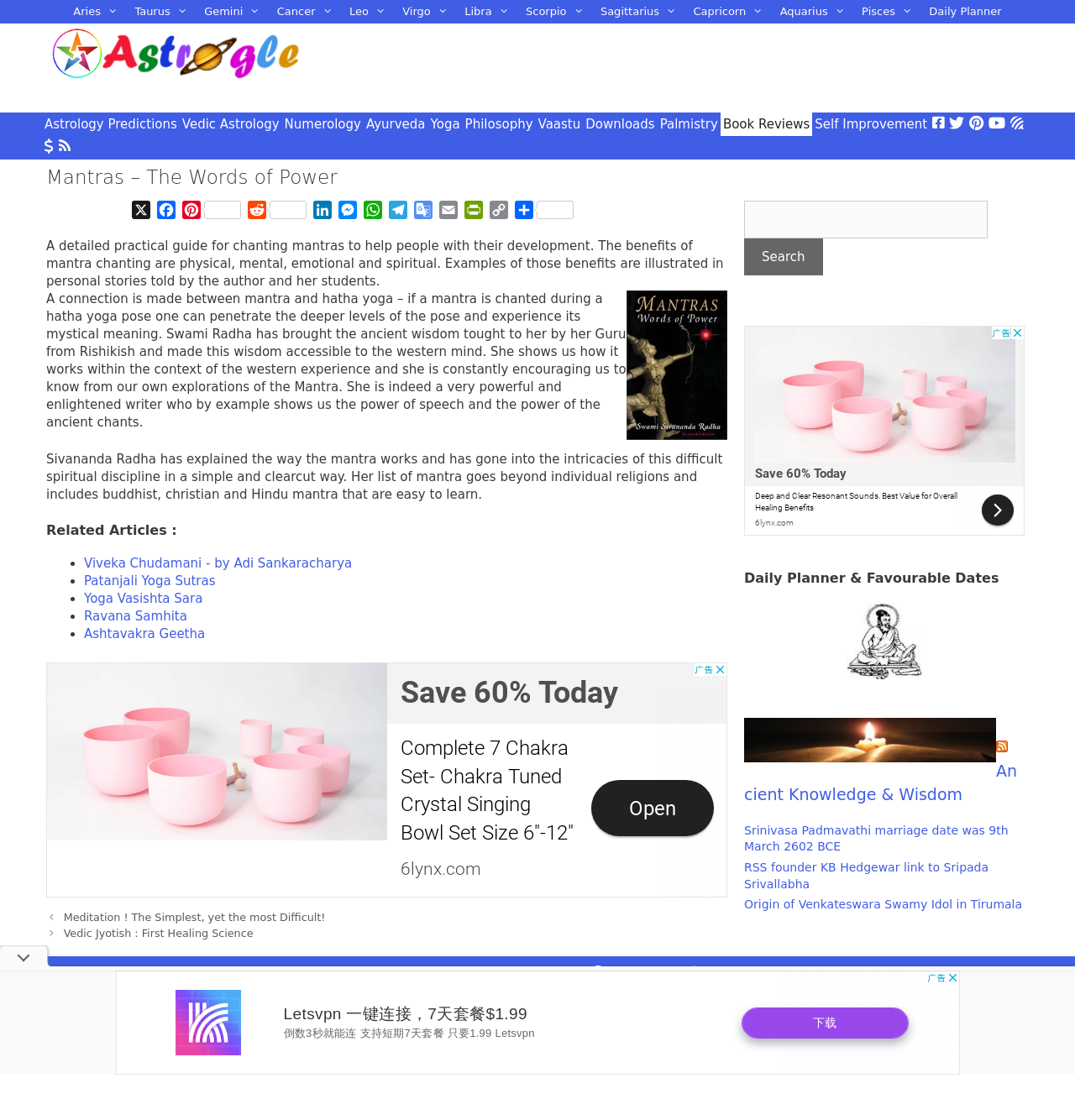Determine the bounding box coordinates of the section to be clicked to follow the instruction: "Click on the 'Talks' link". The coordinates should be given as four float numbers between 0 and 1, formatted as [left, top, right, bottom].

[0.938, 0.1, 0.955, 0.121]